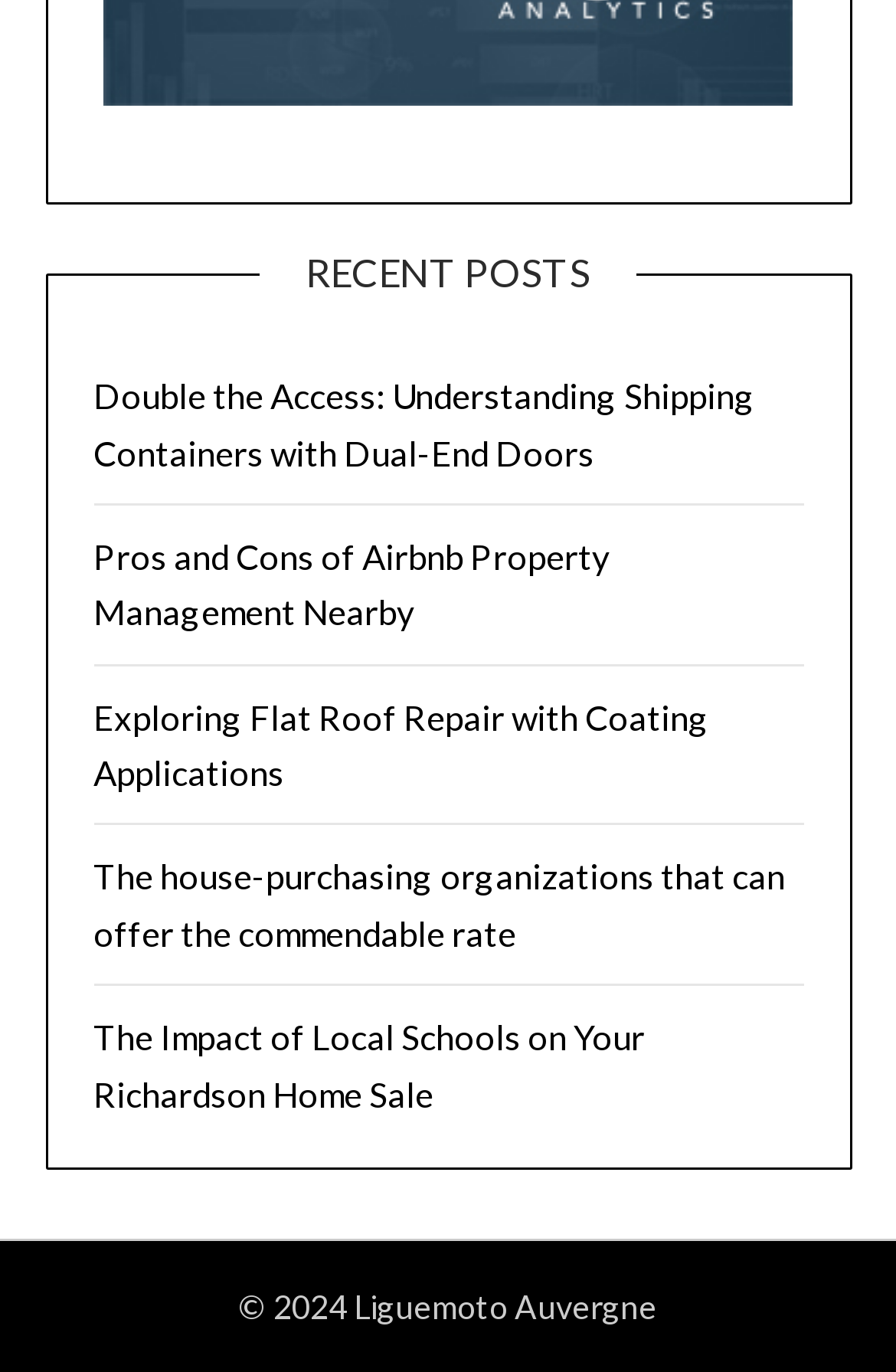Please respond to the question with a concise word or phrase:
What is the purpose of the webpage?

Blog or article listing